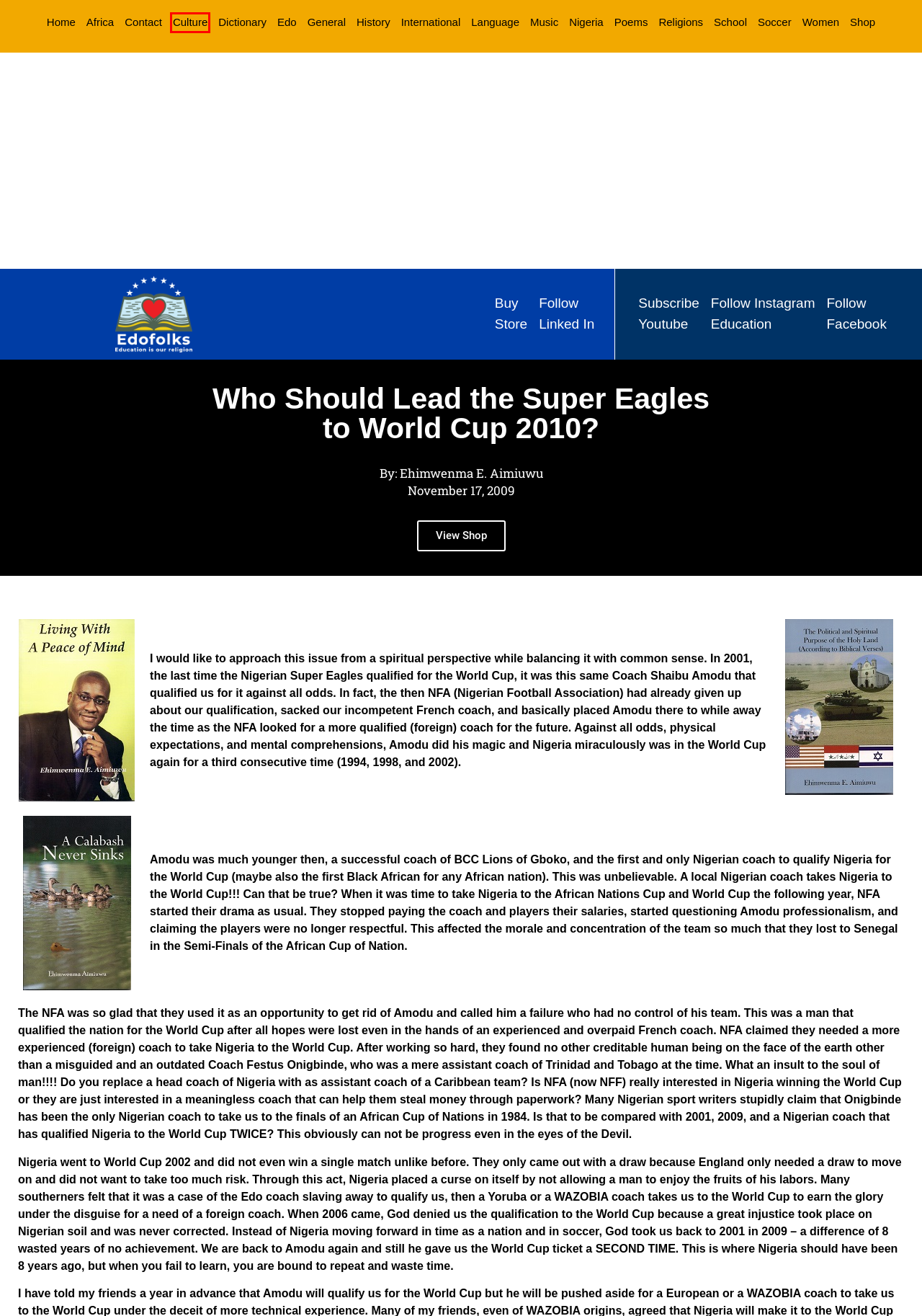Examine the screenshot of a webpage with a red rectangle bounding box. Select the most accurate webpage description that matches the new webpage after clicking the element within the bounding box. Here are the candidates:
A. History - Edofolks.com
B. Language - Edofolks.com
C. Religion - Edofolks.com
D. Soccer - Edofolks.com
E. School - Edofolks.com
F. Contact - Edofolks.com
G. International - Edofolks.com
H. Culture - Edofolks.com

H